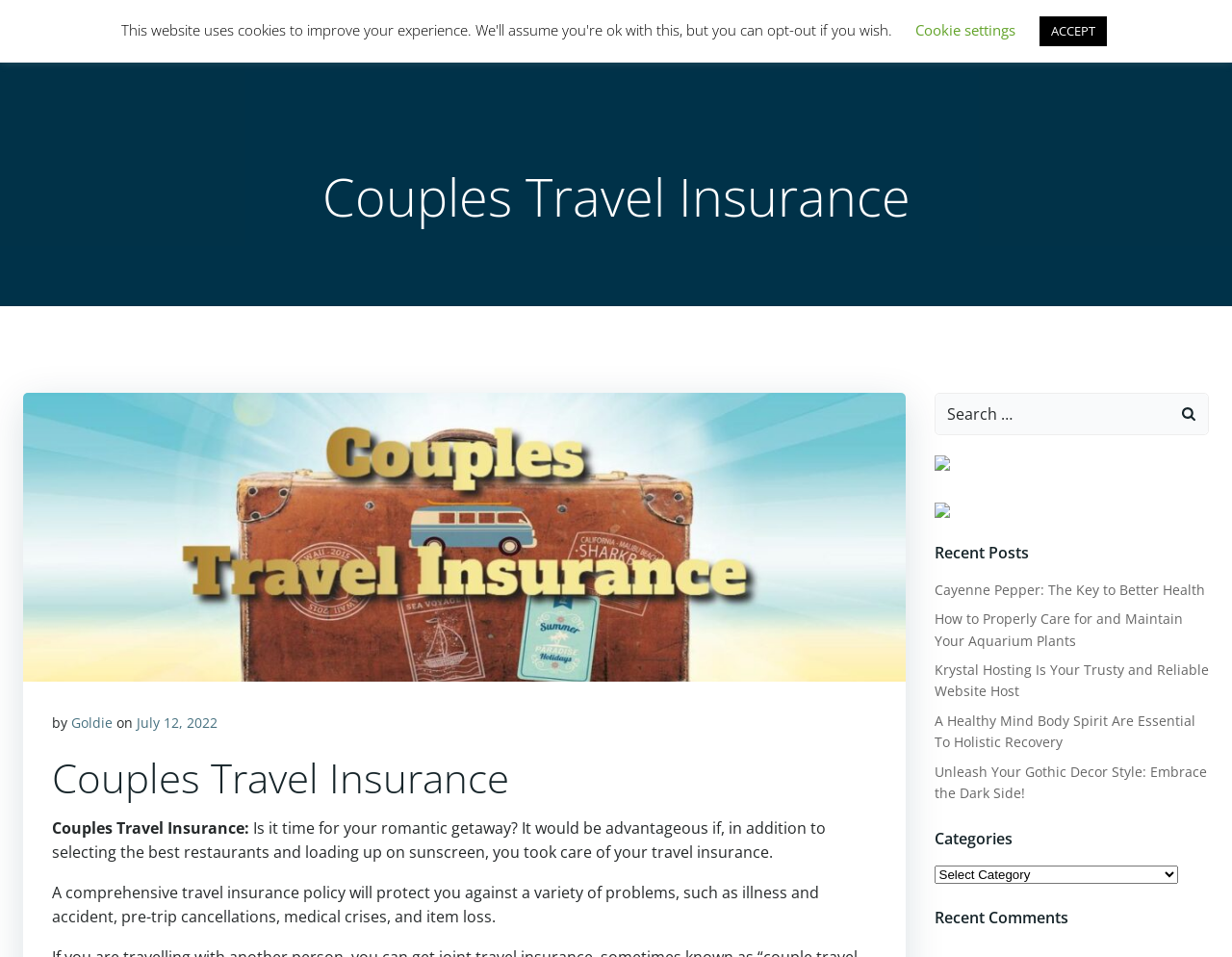Kindly respond to the following question with a single word or a brief phrase: 
What is the name of the website?

Oceans Bounty